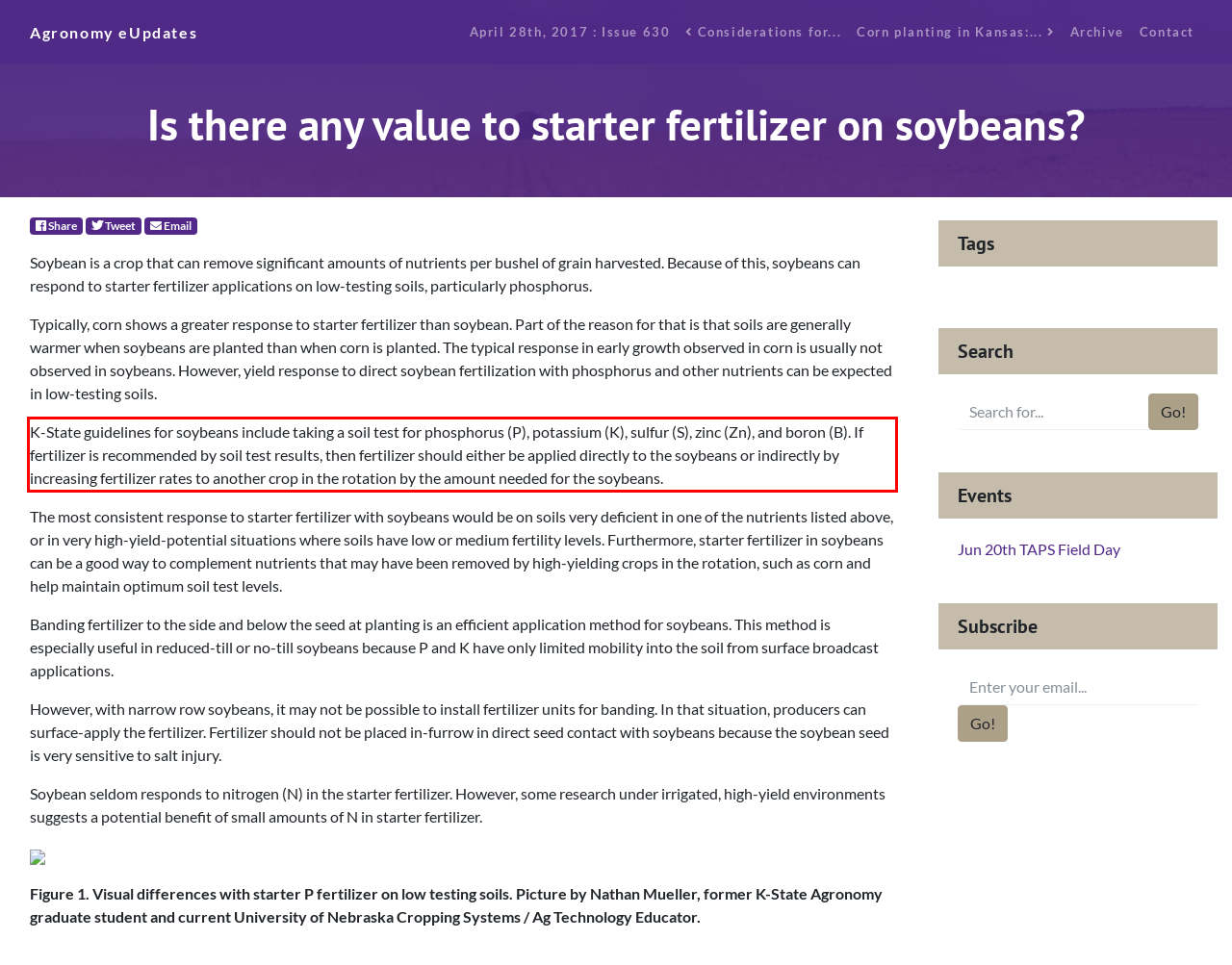Using the provided screenshot of a webpage, recognize the text inside the red rectangle bounding box by performing OCR.

K-State guidelines for soybeans include taking a soil test for phosphorus (P), potassium (K), sulfur (S), zinc (Zn), and boron (B). If fertilizer is recommended by soil test results, then fertilizer should either be applied directly to the soybeans or indirectly by increasing fertilizer rates to another crop in the rotation by the amount needed for the soybeans.